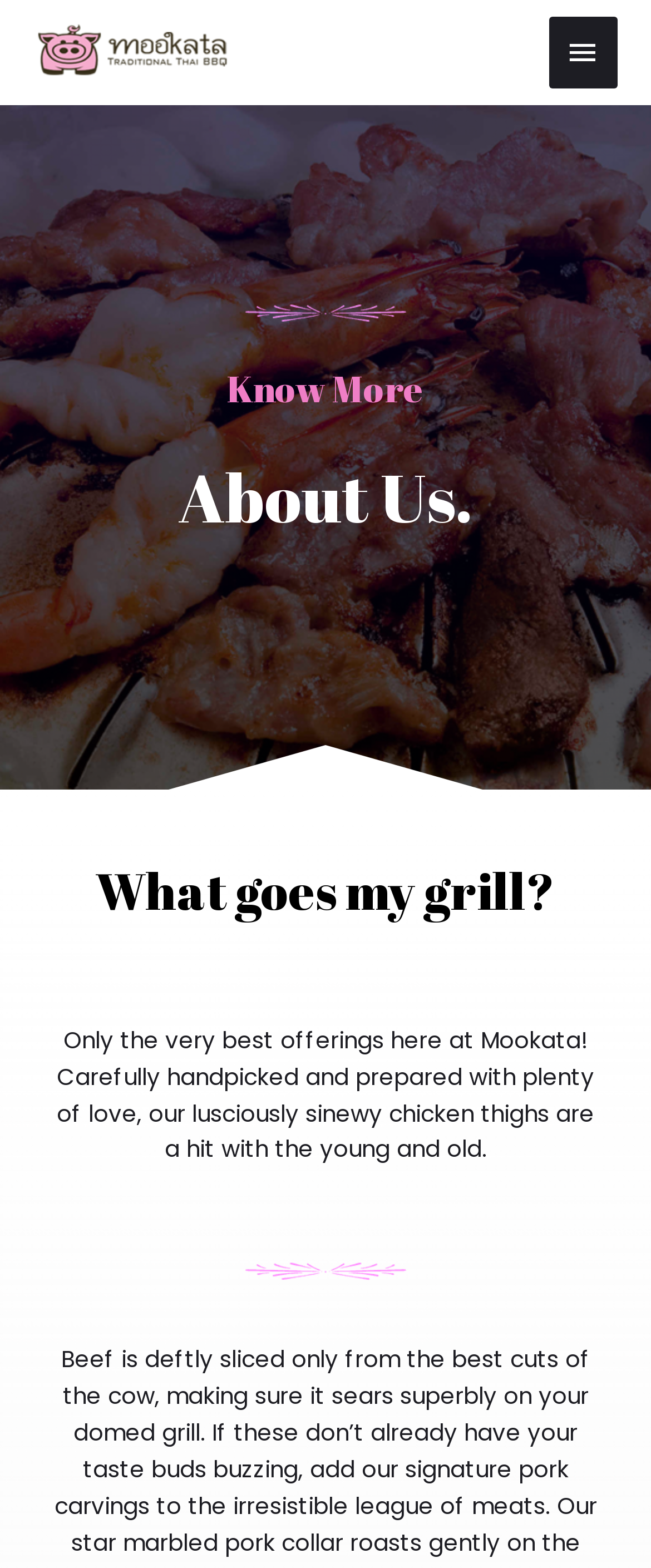What is the purpose of the button on the top-right corner?
Using the information from the image, give a concise answer in one word or a short phrase.

Main Menu